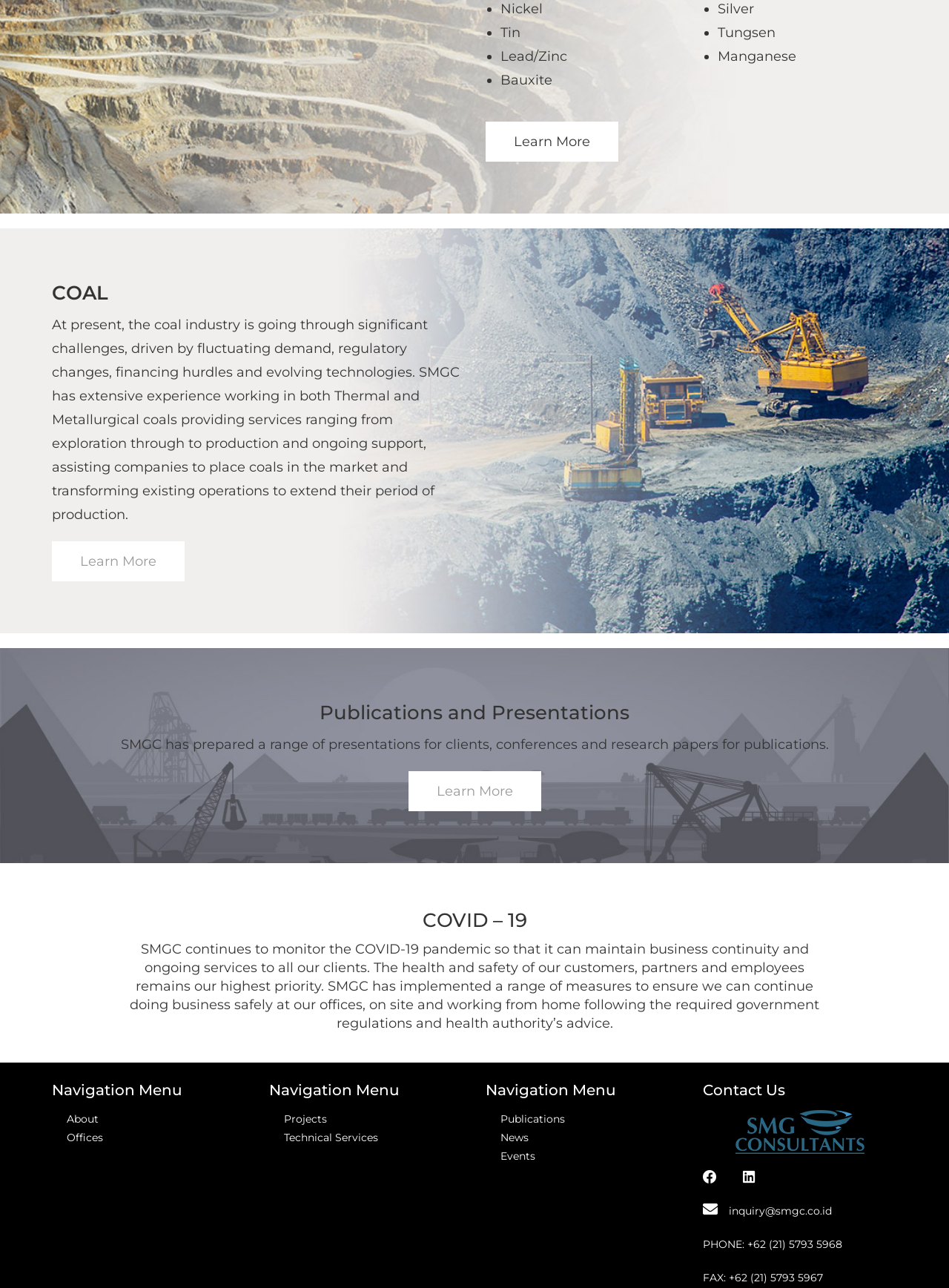Respond to the following question with a brief word or phrase:
What is the industry mentioned in the heading?

COAL